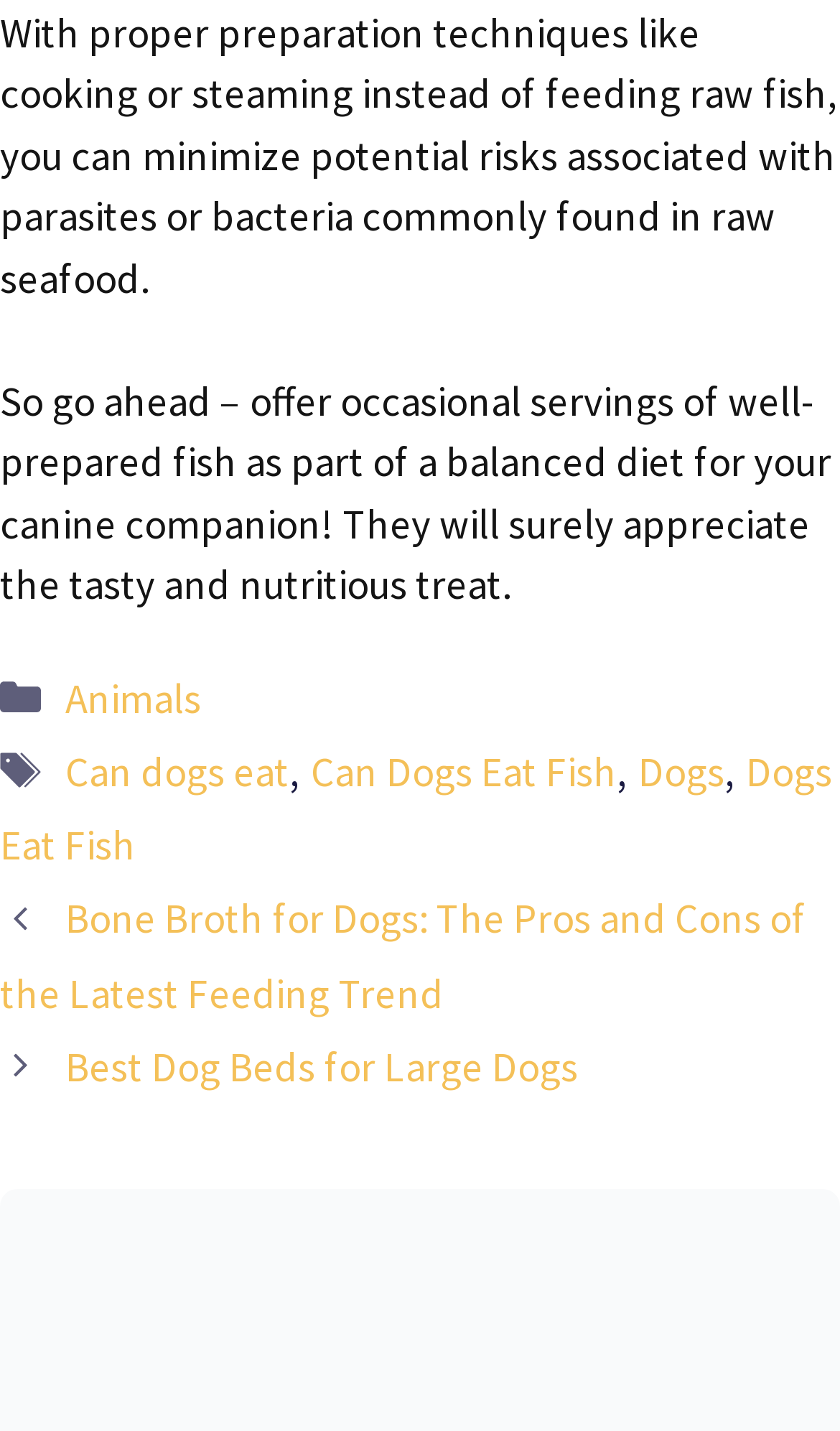What is the purpose of the article?
Can you provide an in-depth and detailed response to the question?

Based on the static text elements, I can infer that the purpose of the article is to provide information and guidance on feeding dogs, specifically on the topic of eating fish.